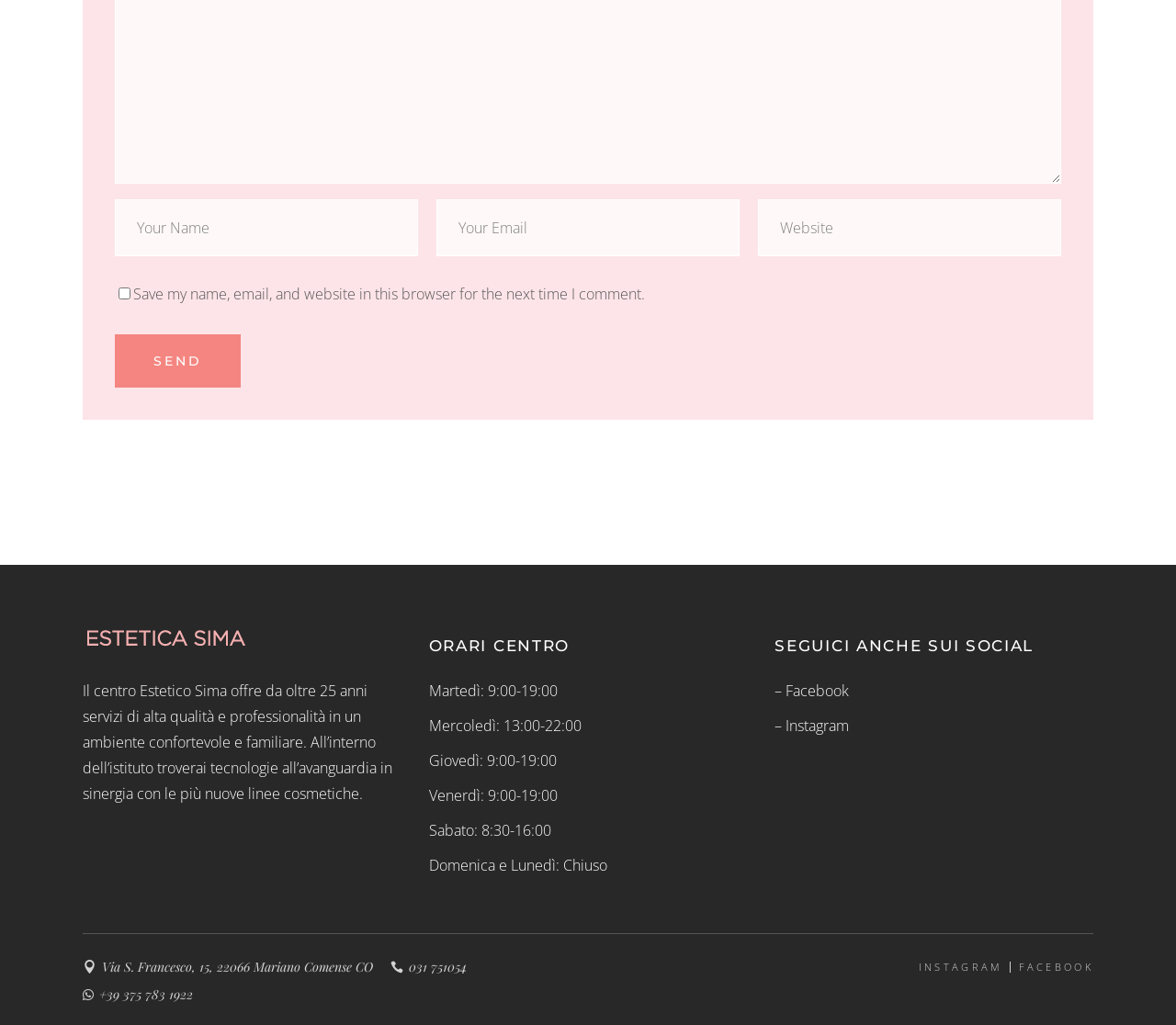Give a short answer to this question using one word or a phrase:
How can you contact the esthetic center?

Phone number and address